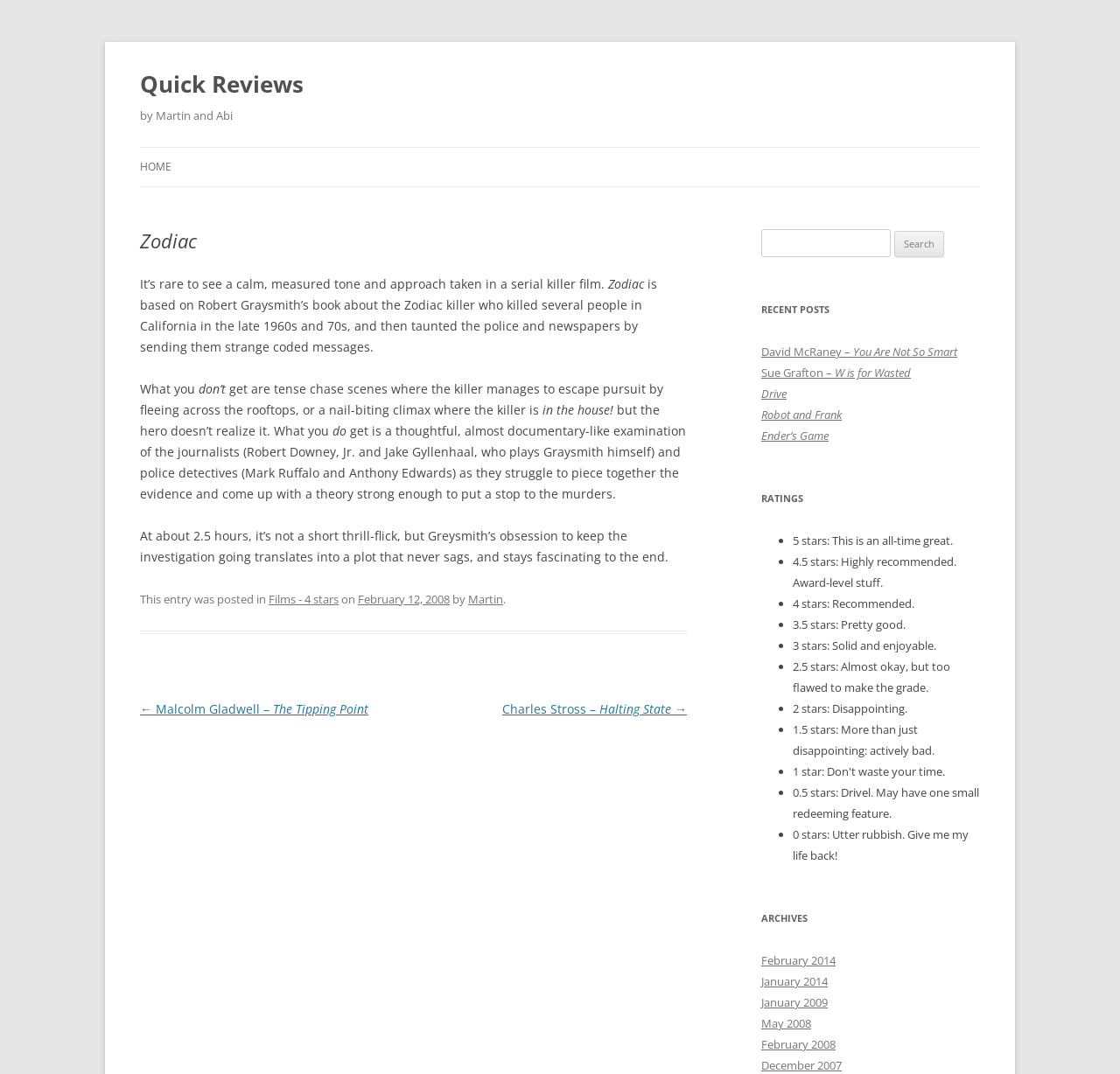Using a single word or phrase, answer the following question: 
What is the duration of the film?

2.5 hours